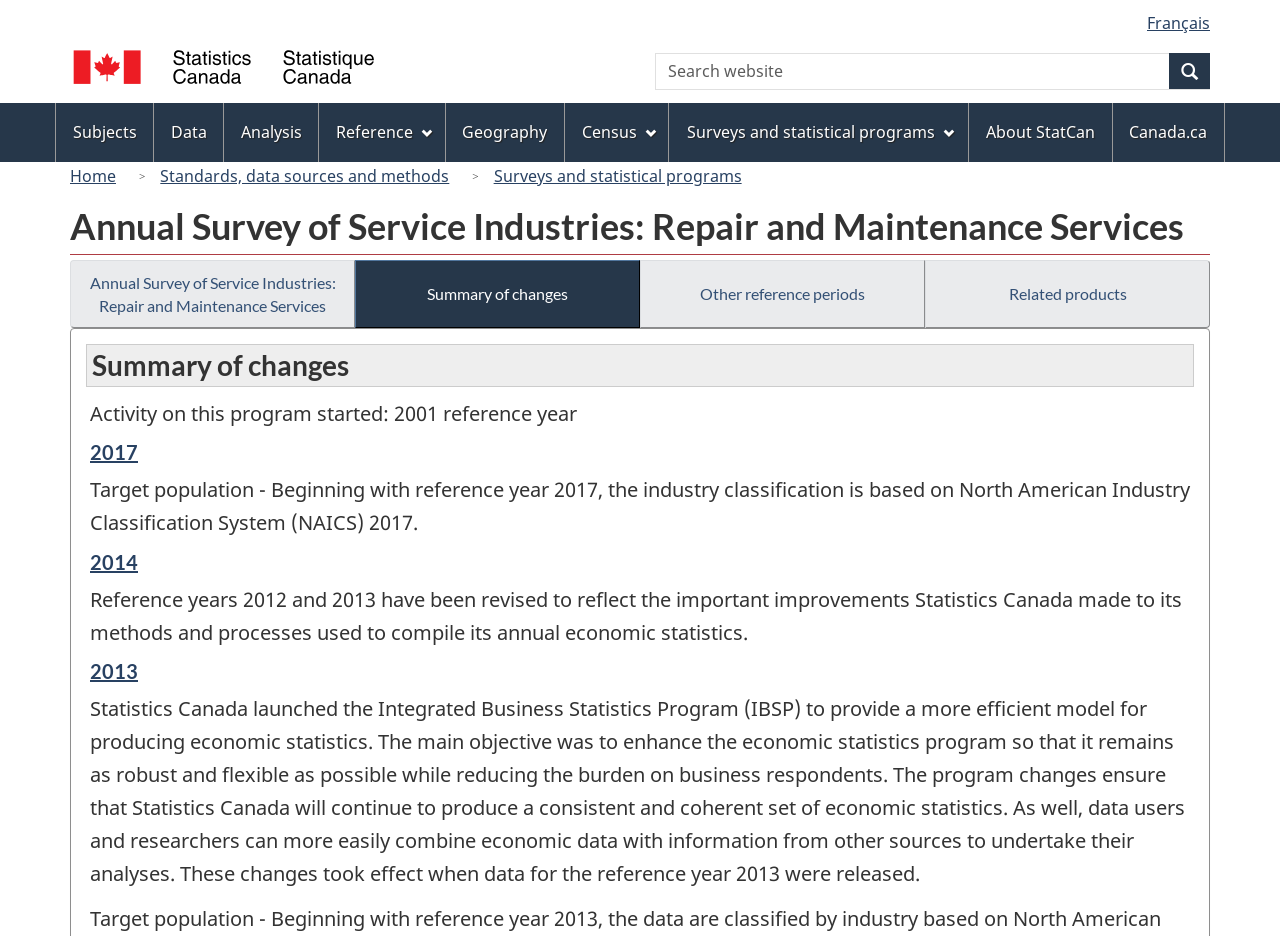Give an in-depth explanation of the webpage layout and content.

This webpage is about the "Summary of changes" related to the "Annual Survey of Service Industries: Repair and Maintenance Services" provided by Statistics Canada. 

At the top of the page, there are three links: "Skip to main content", "Skip to 'About this site'", and "Switch to basic HTML version". Below these links, there is a language selection option with a link to "Français". 

To the left of the language selection, there is a Statistics Canada logo, and a link to "Statistics Canada / Statistique Canada". 

On the right side of the page, there is a search bar with a button and a dropdown menu. 

Below the search bar, there is a horizontal menu bar with several menu items, including "Subjects", "Data", "Analysis", "Reference", "Geography", "Census", "Surveys and statistical programs", and "About StatCan". 

Further down, there are three links: "Home", "Standards, data sources and methods", and "Surveys and statistical programs". 

The main content of the page is divided into sections. The first section is about the "Annual Survey of Service Industries: Repair and Maintenance Services" and has four links: "Annual Survey of Service Industries: Repair and Maintenance Services", "Summary of changes", "Other reference periods", and "Related products". 

The second section is about the "Summary of changes" and has three subsections: "Reference period of change - 2017", "Reference period of change - 2014", and "Reference period of change - 2013". Each subsection has a heading, a link, and a paragraph of text describing the changes made to the survey during that reference period.